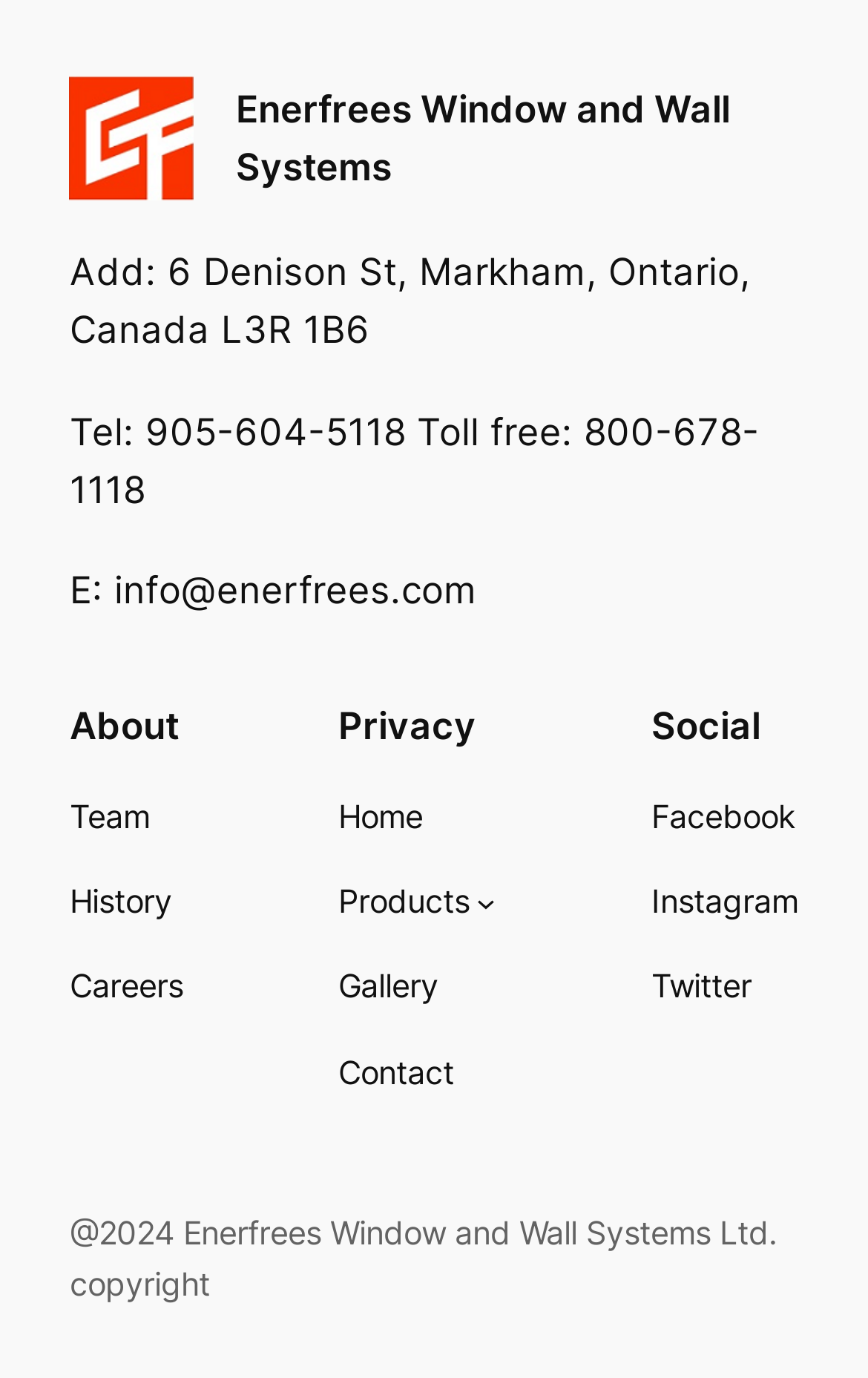How many social media links are available?
Refer to the image and give a detailed response to the question.

I counted the number of social media links by looking at the navigation element labeled 'Navigation 5' located at the bottom right of the webpage, which contains links to Facebook, Instagram, and Twitter.